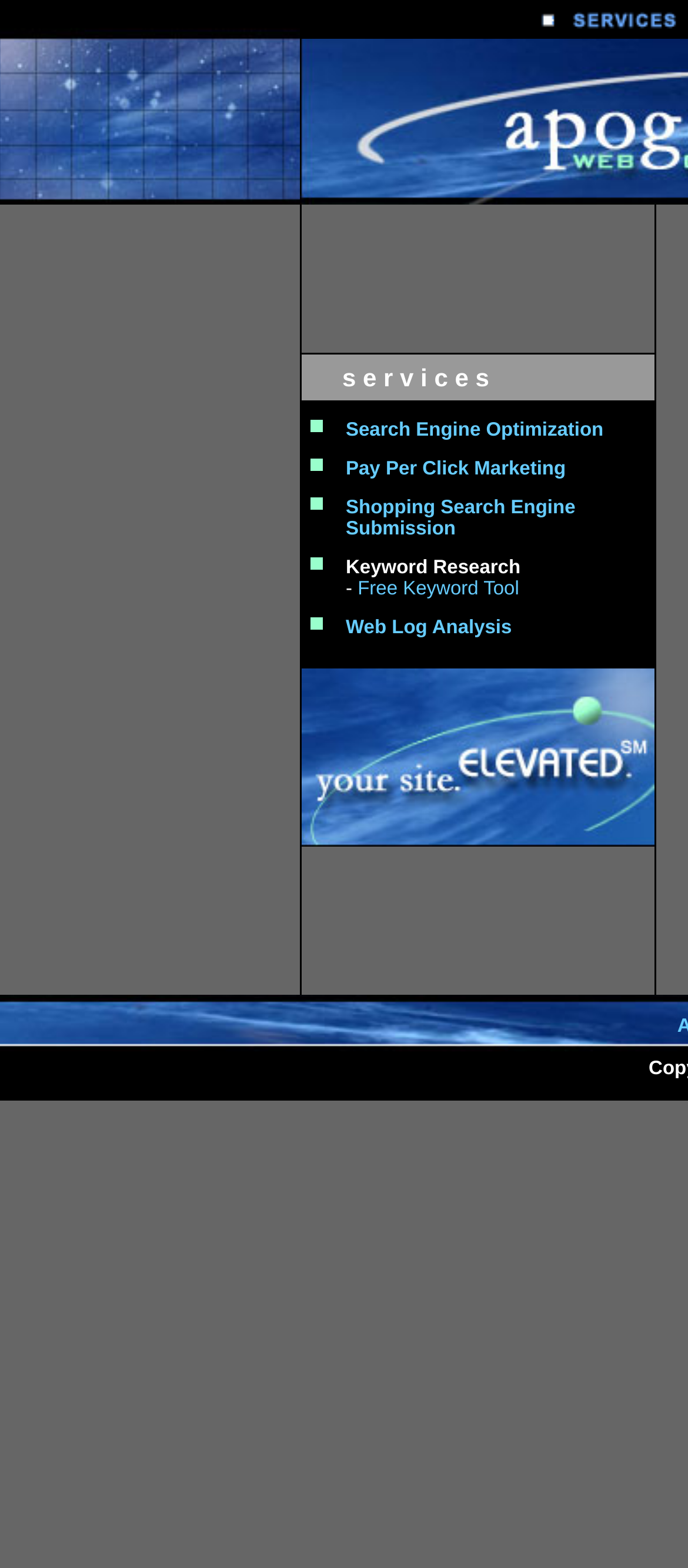How many columns are in the table?
Based on the screenshot, provide a one-word or short-phrase response.

2